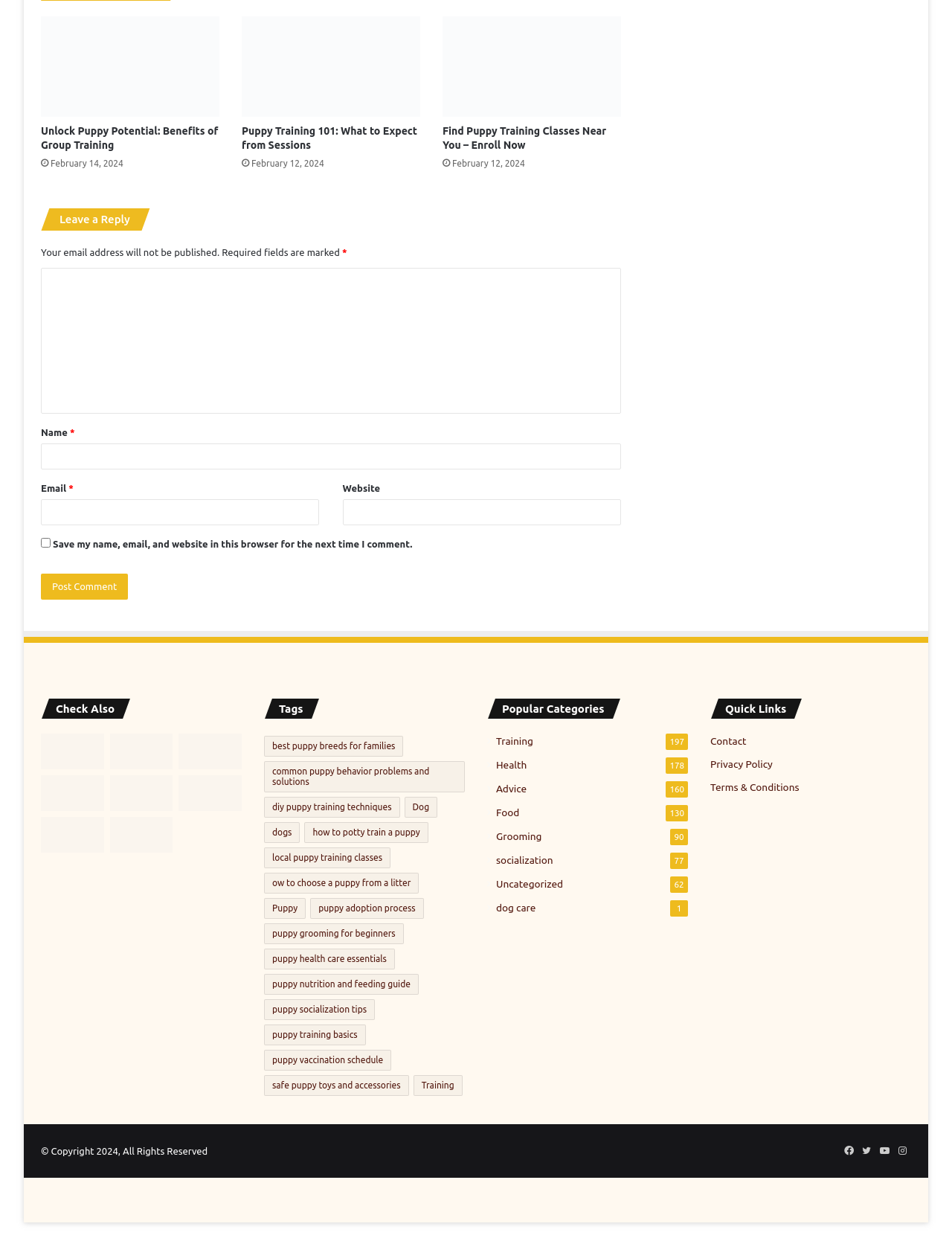How many categories are listed under 'Popular Categories'?
Answer with a single word or short phrase according to what you see in the image.

7